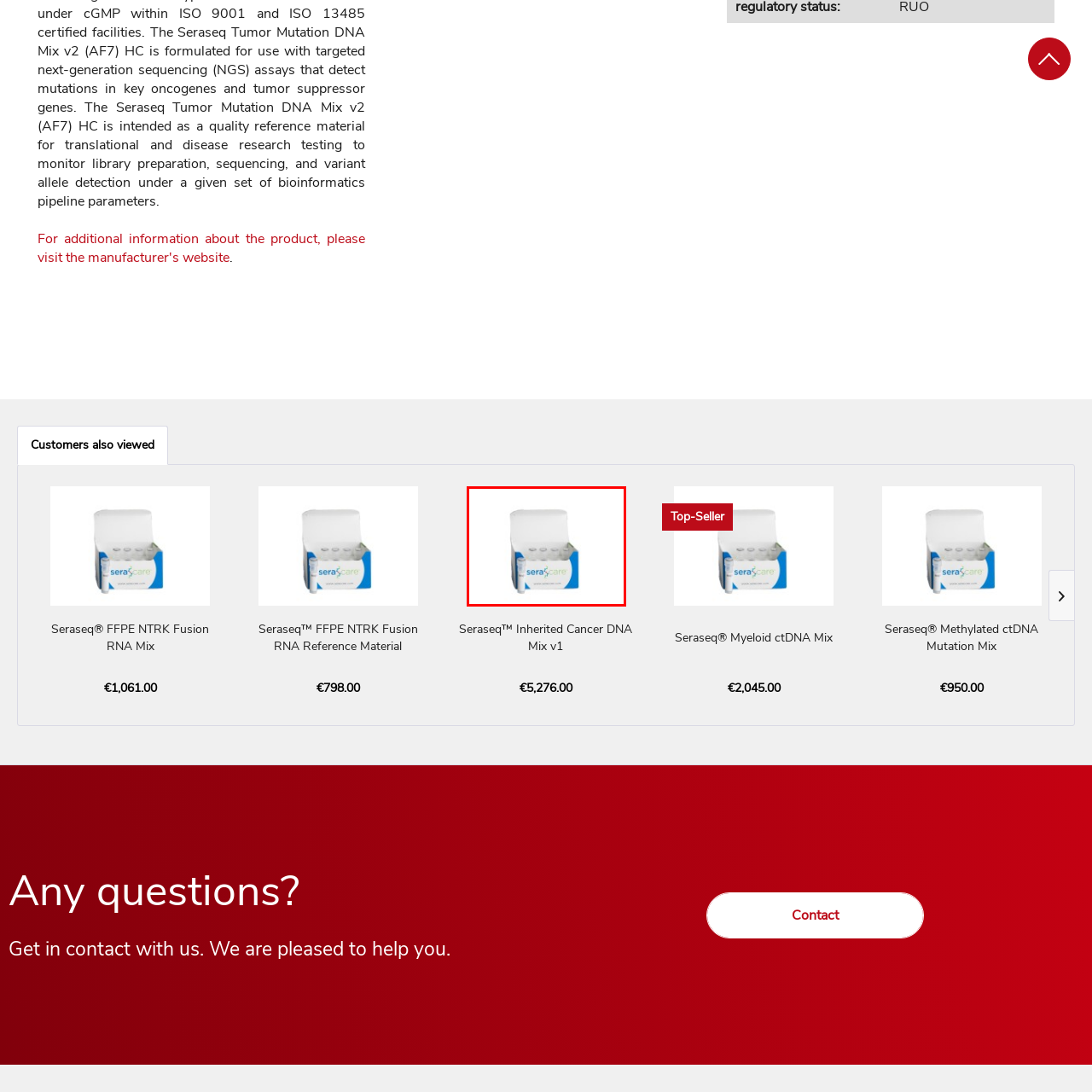Examine the image within the red boundary and respond with a single word or phrase to the question:
What is the name of the product associated with this packaging?

Seraseq Inherited Cancer DNA Mix v1